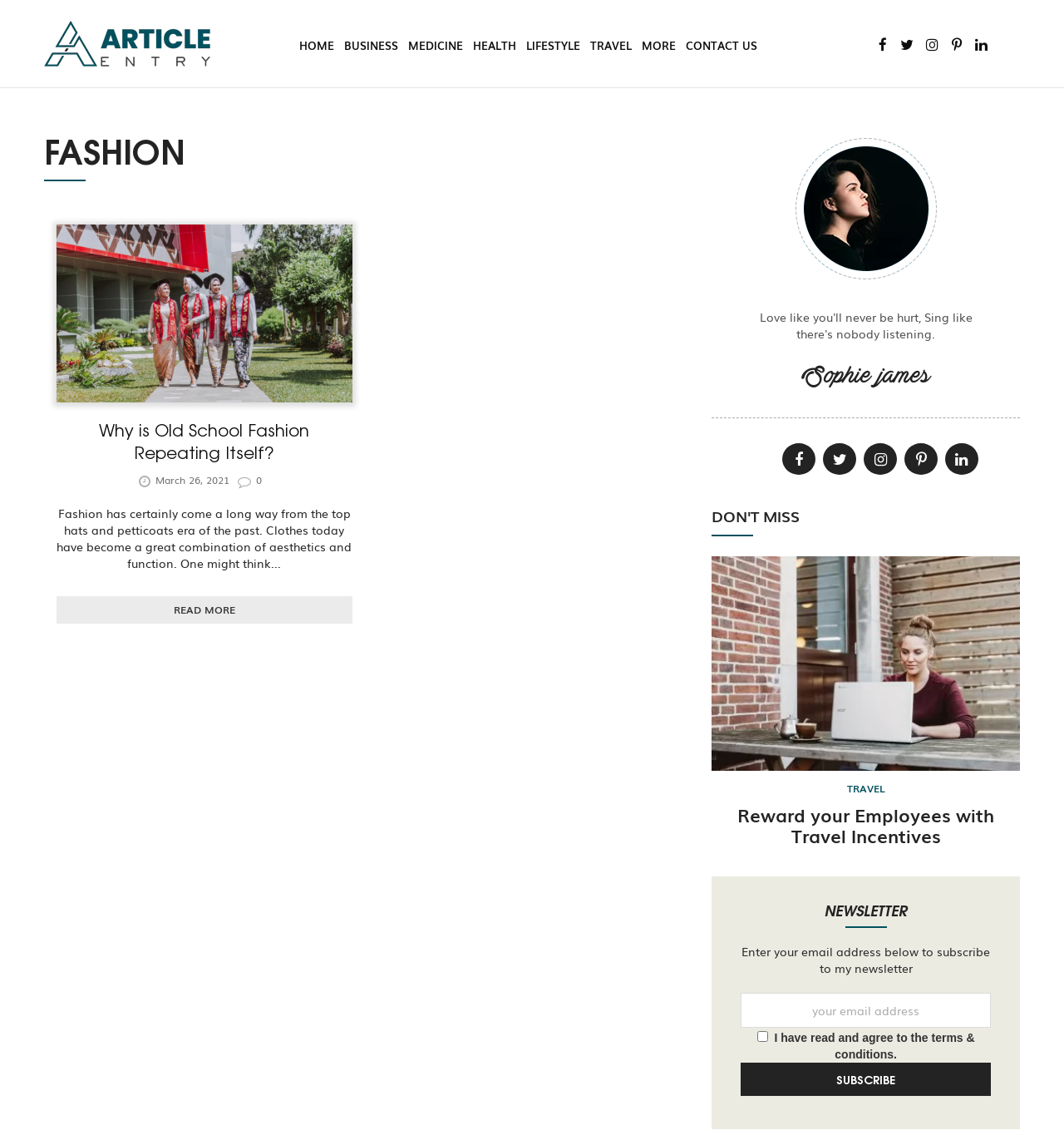What type of image is displayed?
Can you give a detailed and elaborate answer to the question?

I determined the answer by looking at the image located at [0.669, 0.49, 0.959, 0.679] and the surrounding text 'TRAVEL' located at [0.796, 0.688, 0.832, 0.701]. This suggests that the image is related to travel.